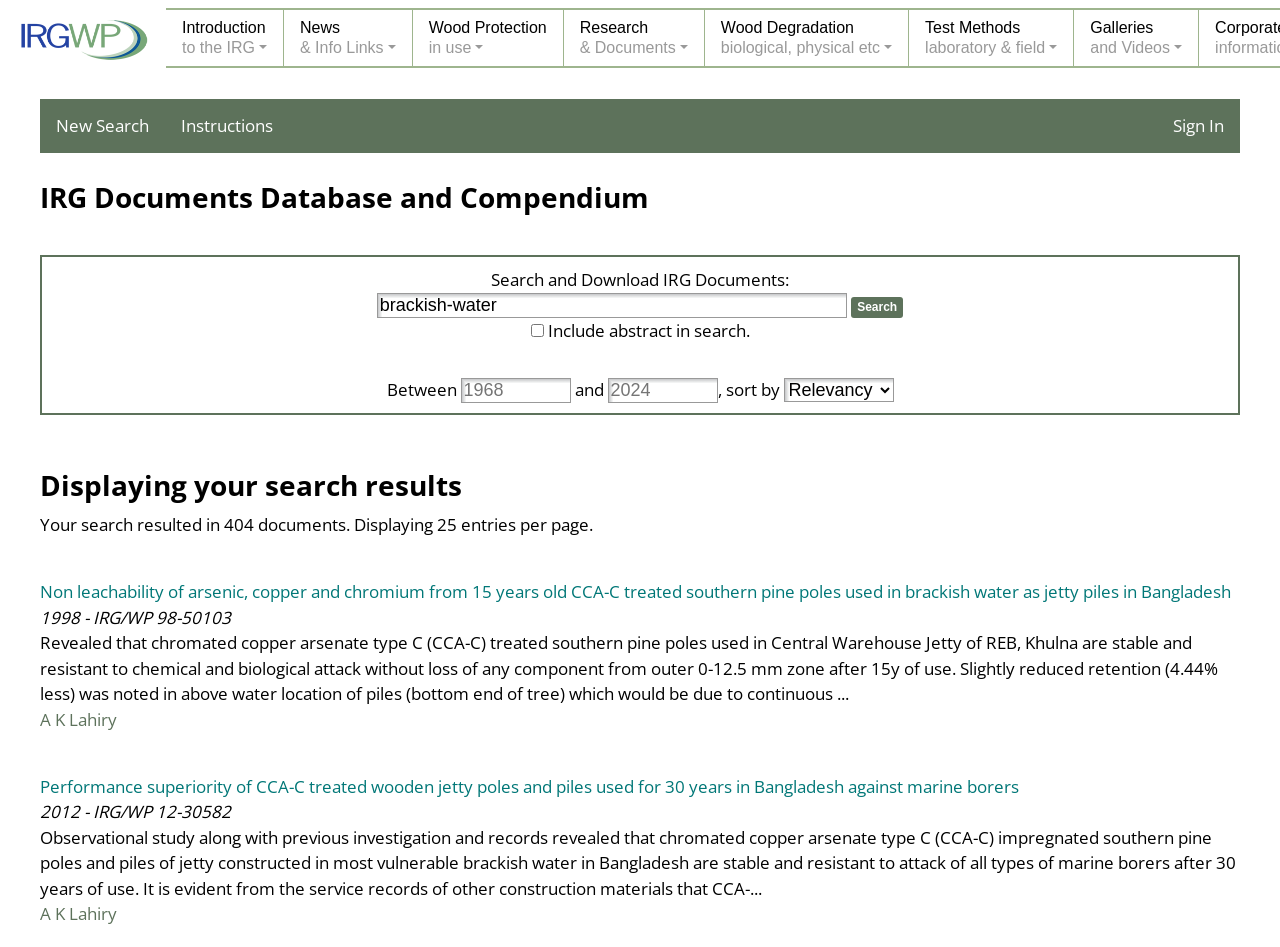Extract the bounding box of the UI element described as: "Instructions".

[0.129, 0.105, 0.226, 0.161]